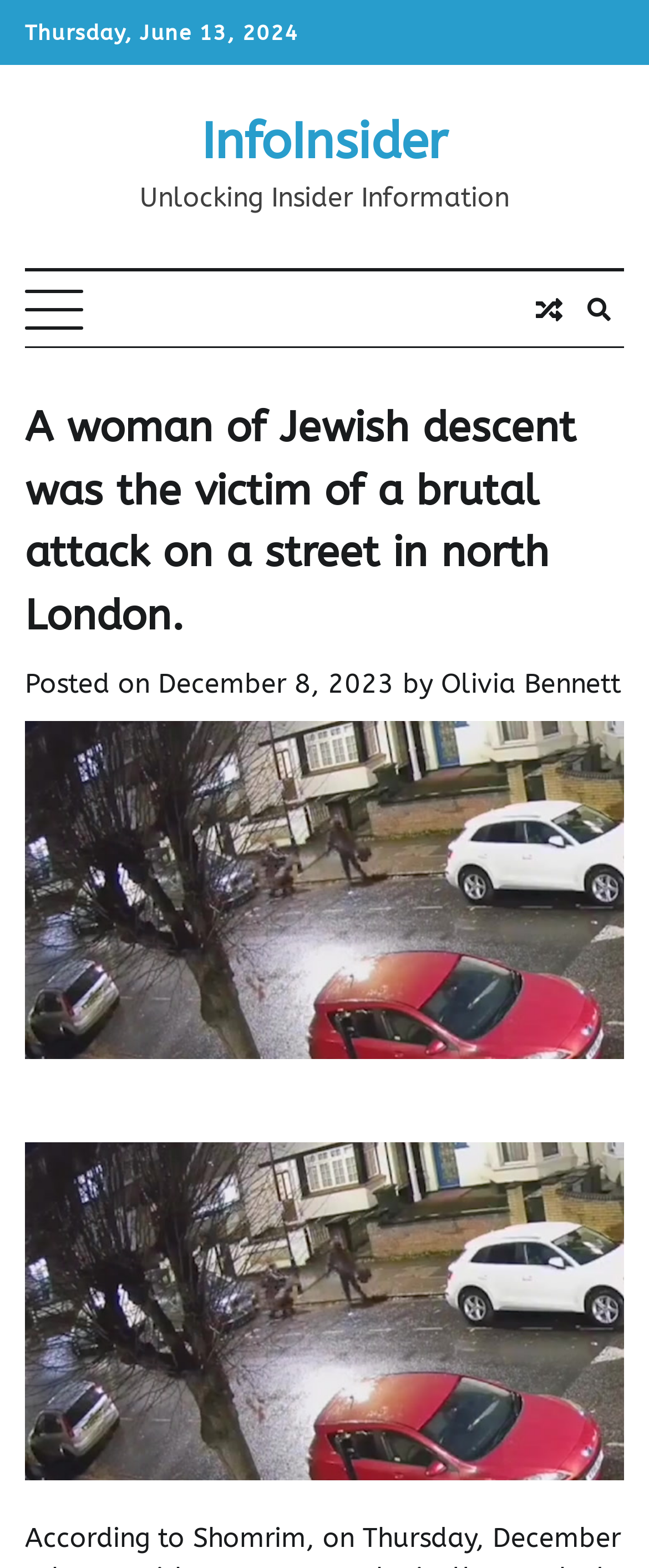What is the website's name?
Can you give a detailed and elaborate answer to the question?

I found the website's name by looking at the link with the text 'InfoInsider' and the description 'Unlocking Insider Information'.